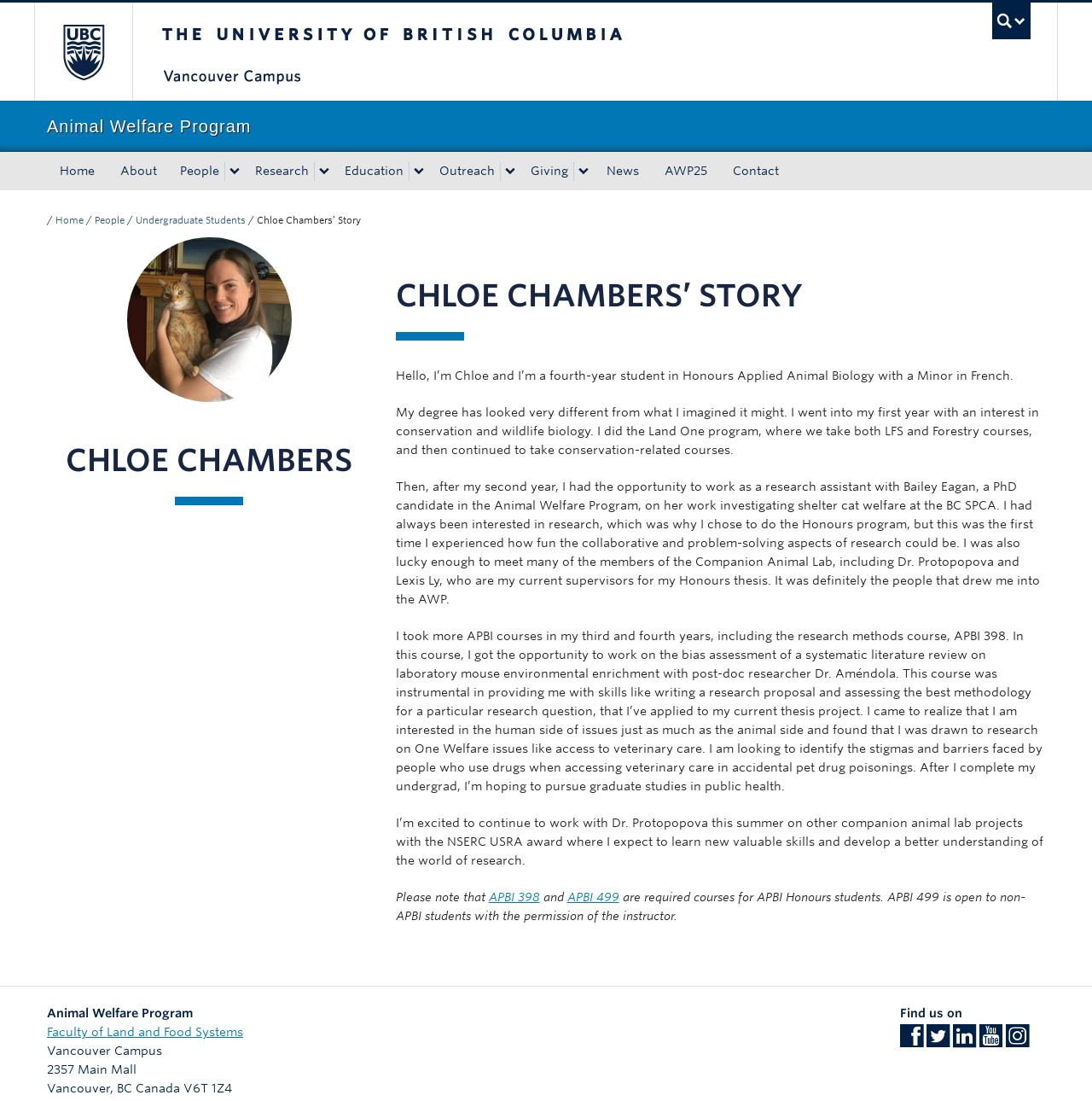Determine the bounding box coordinates of the element's region needed to click to follow the instruction: "Search on the website". Provide these coordinates as four float numbers between 0 and 1, formatted as [left, top, right, bottom].

[0.043, 0.023, 0.957, 0.047]